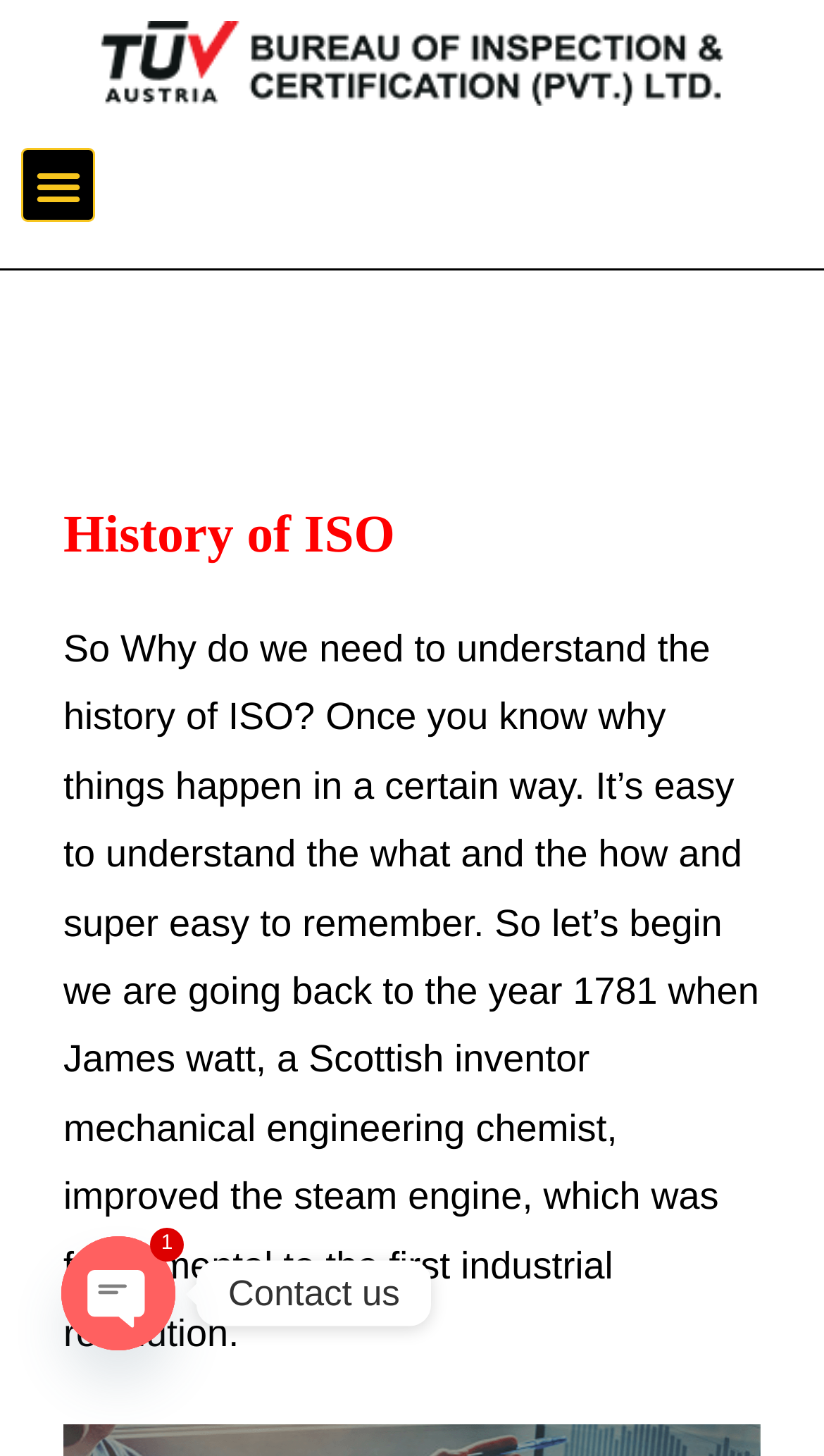Provide the bounding box coordinates of the HTML element described by the text: "Help".

None